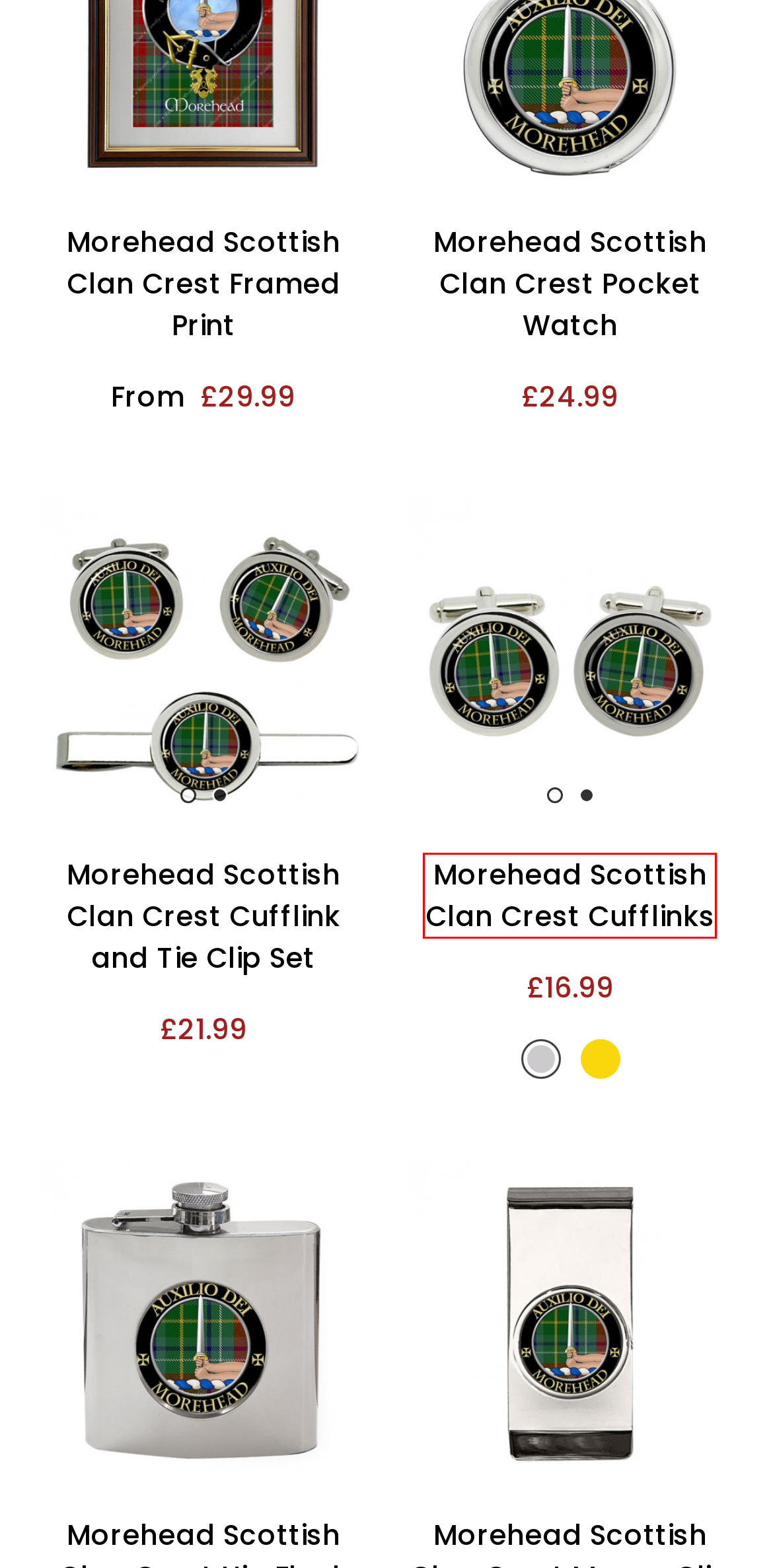You have a screenshot of a webpage with a red bounding box around an element. Select the webpage description that best matches the new webpage after clicking the element within the red bounding box. Here are the descriptions:
A. Morehead Scottish Clan Crest Money Clip - Family Crests
B. Morehead Scottish Clan Crest Cufflinks - Family Crests
C. Morehead Scottish Clan Crest Leather Key Fob - Family Crests
D. Morehead Scottish Clan Crest Flip Top Lighter - Family Crests
E. Morehead Scottish Clan Crest Compact Mirror - Family Crests
F. Morehead Scottish Clan Crest Framed Print - Family Crests
G. Morehead Scottish Clan Crest Golf Ball Markers - Family Crests
H. Morehead Scottish Clan Crest Cufflink and Tie Clip Set - Family Crests

B